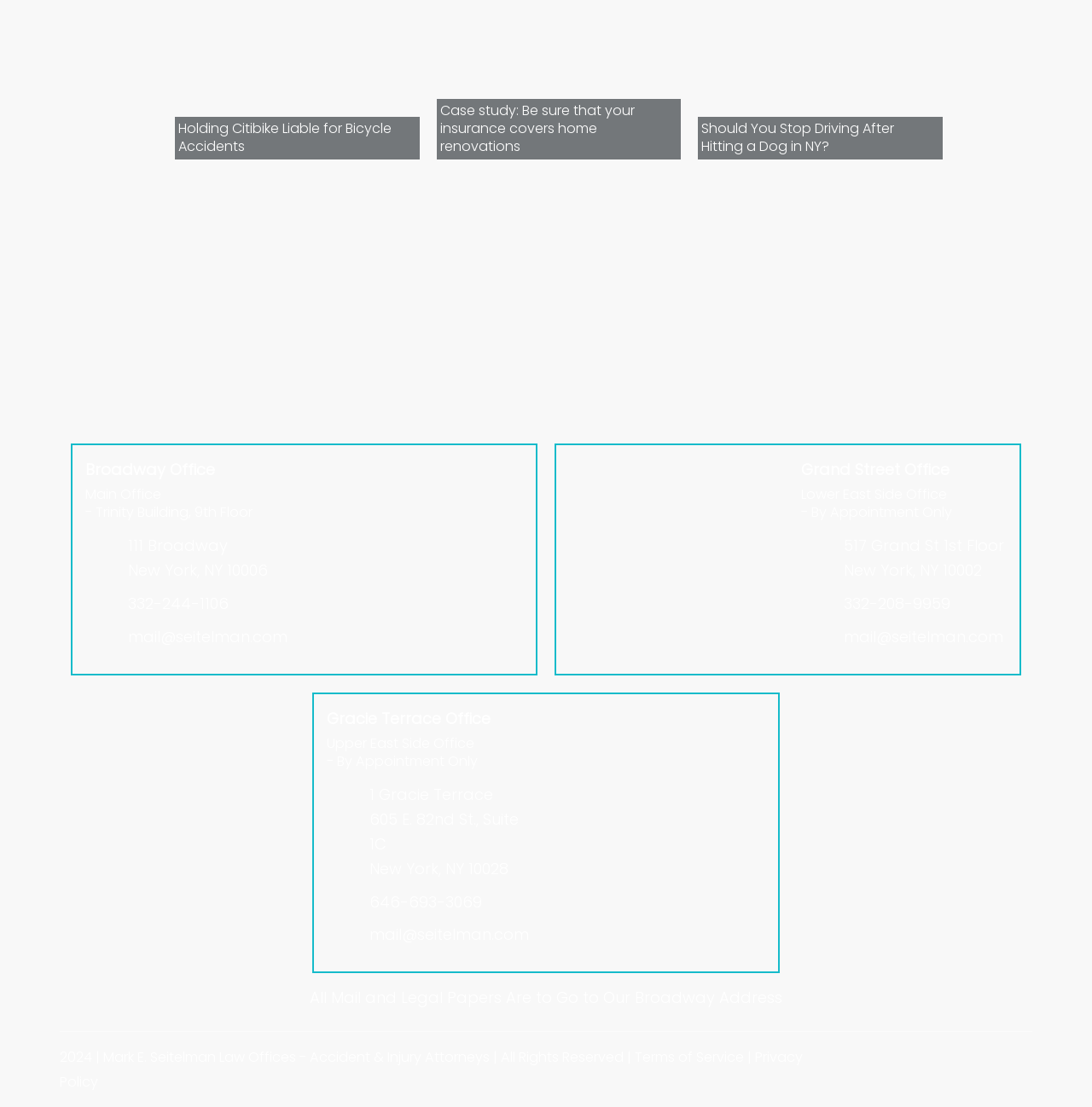What is the address of the Broadway Office?
Answer the question with a single word or phrase, referring to the image.

111 Broadway New York, NY 10006